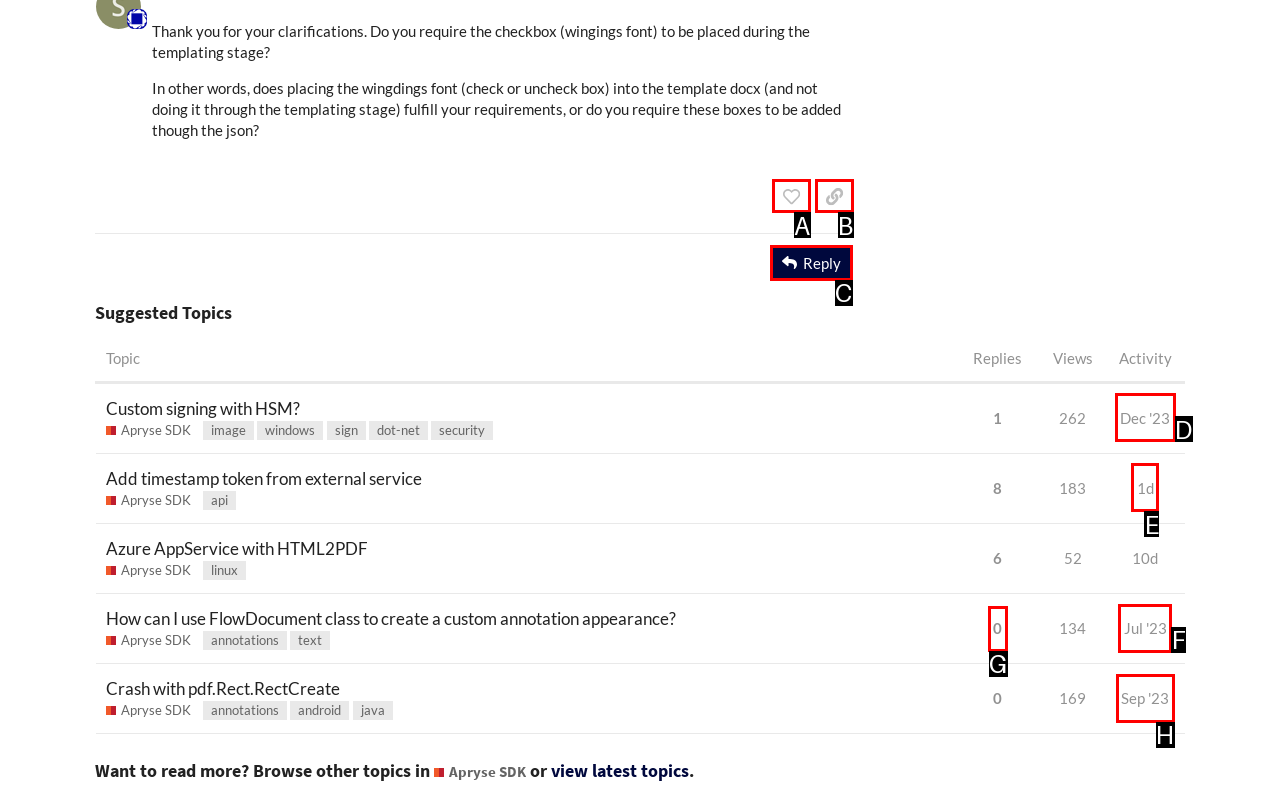Identify the correct UI element to click to achieve the task: Learn why a free pest inspection is essential for homeowners.
Answer with the letter of the appropriate option from the choices given.

None